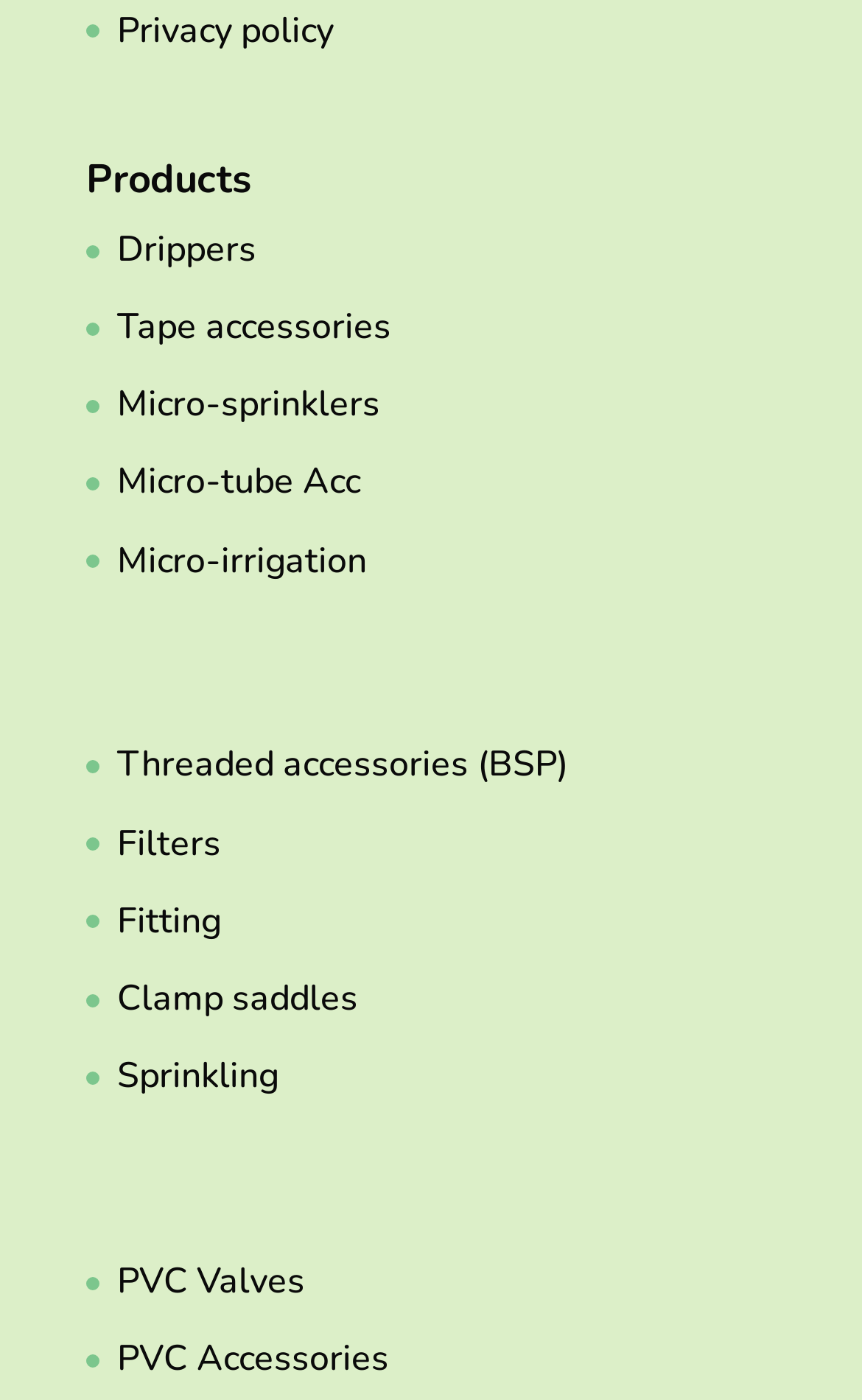Please identify the bounding box coordinates of the clickable area that will allow you to execute the instruction: "Explore micro-irrigation".

[0.136, 0.383, 0.518, 0.418]